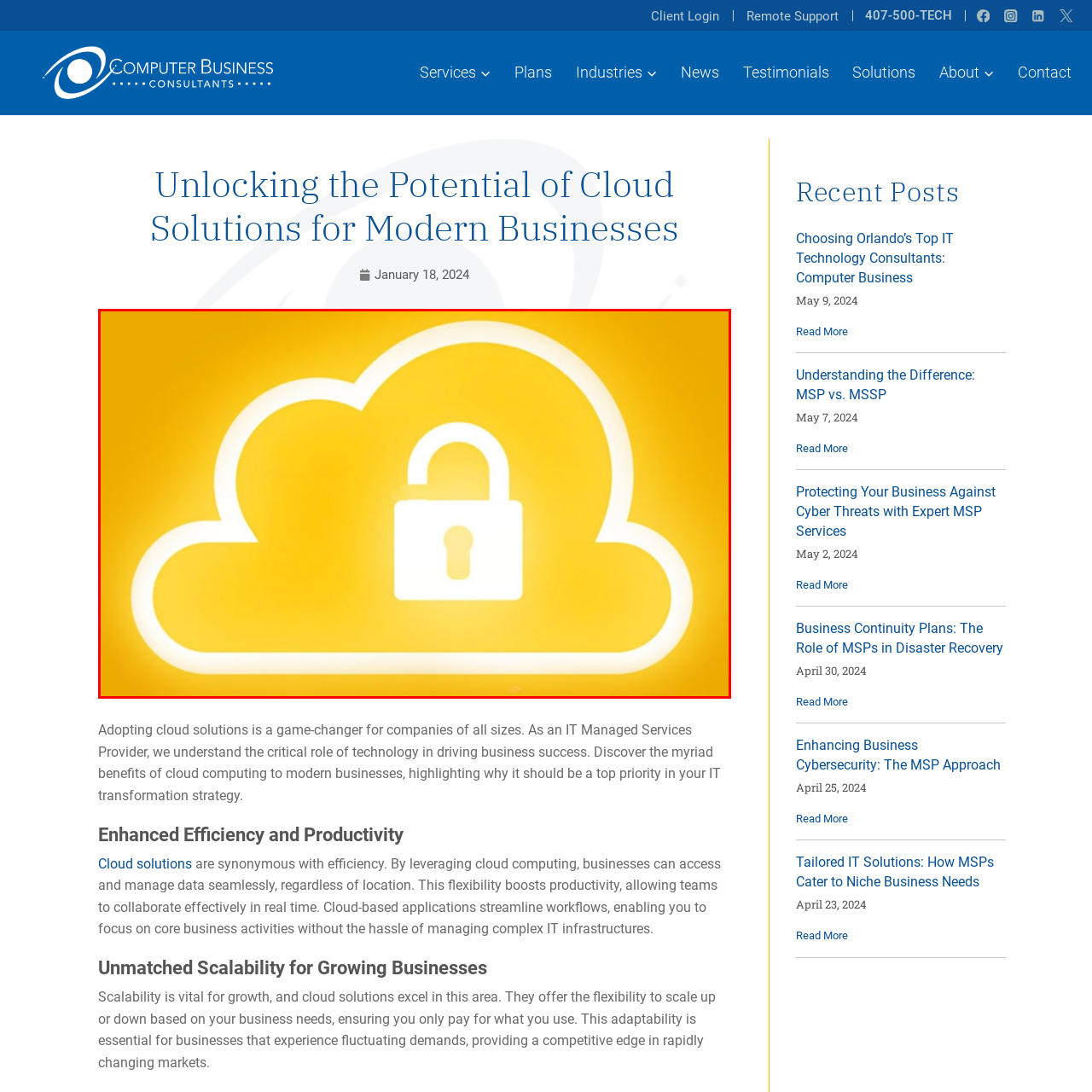Observe the image enclosed by the red rectangle, Why is data protection important in cloud computing?
 Give a single word or phrase as your answer.

To ensure privacy